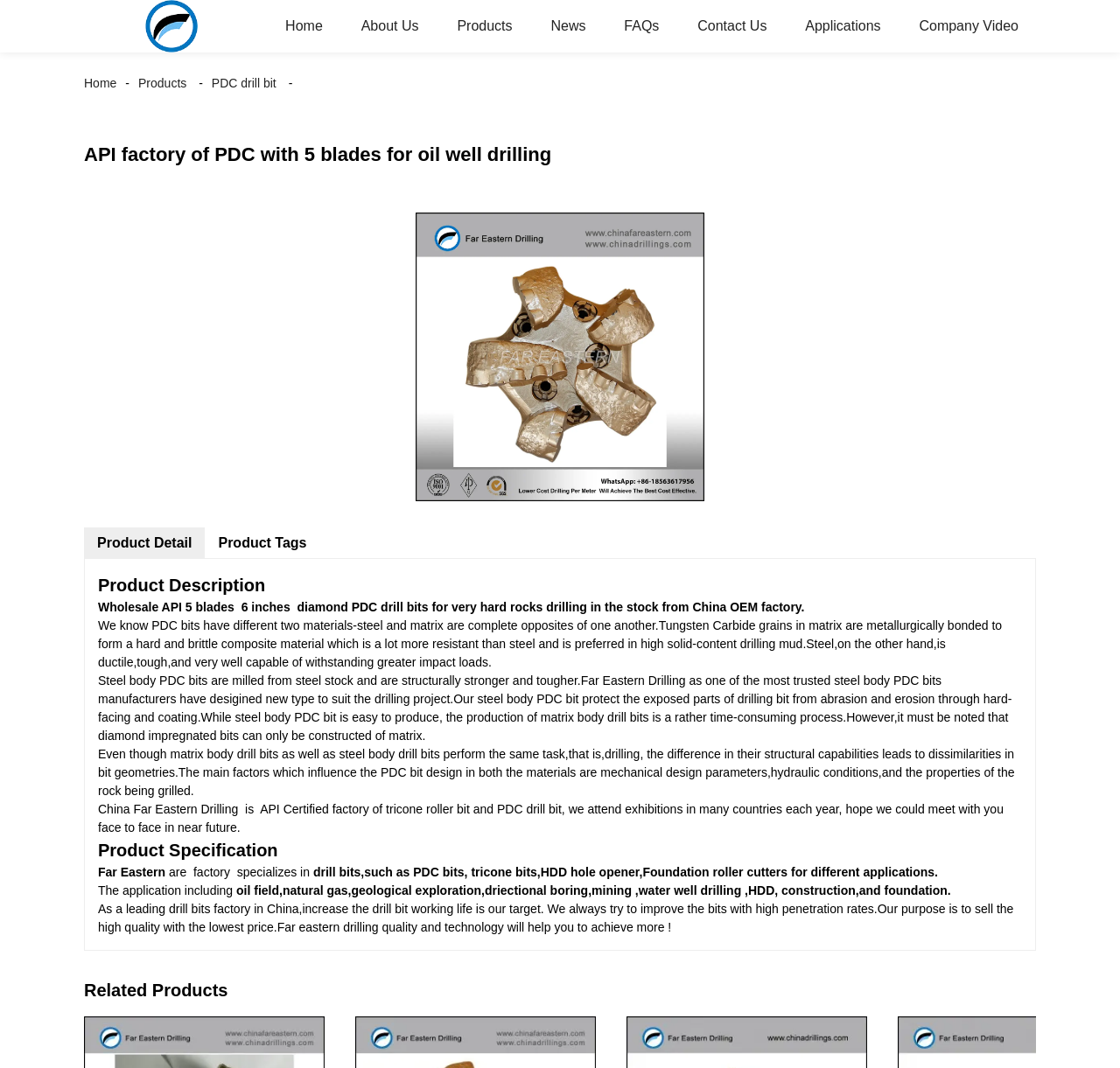Please find and report the bounding box coordinates of the element to click in order to perform the following action: "Click the 'Products' link". The coordinates should be expressed as four float numbers between 0 and 1, in the format [left, top, right, bottom].

[0.392, 0.0, 0.473, 0.049]